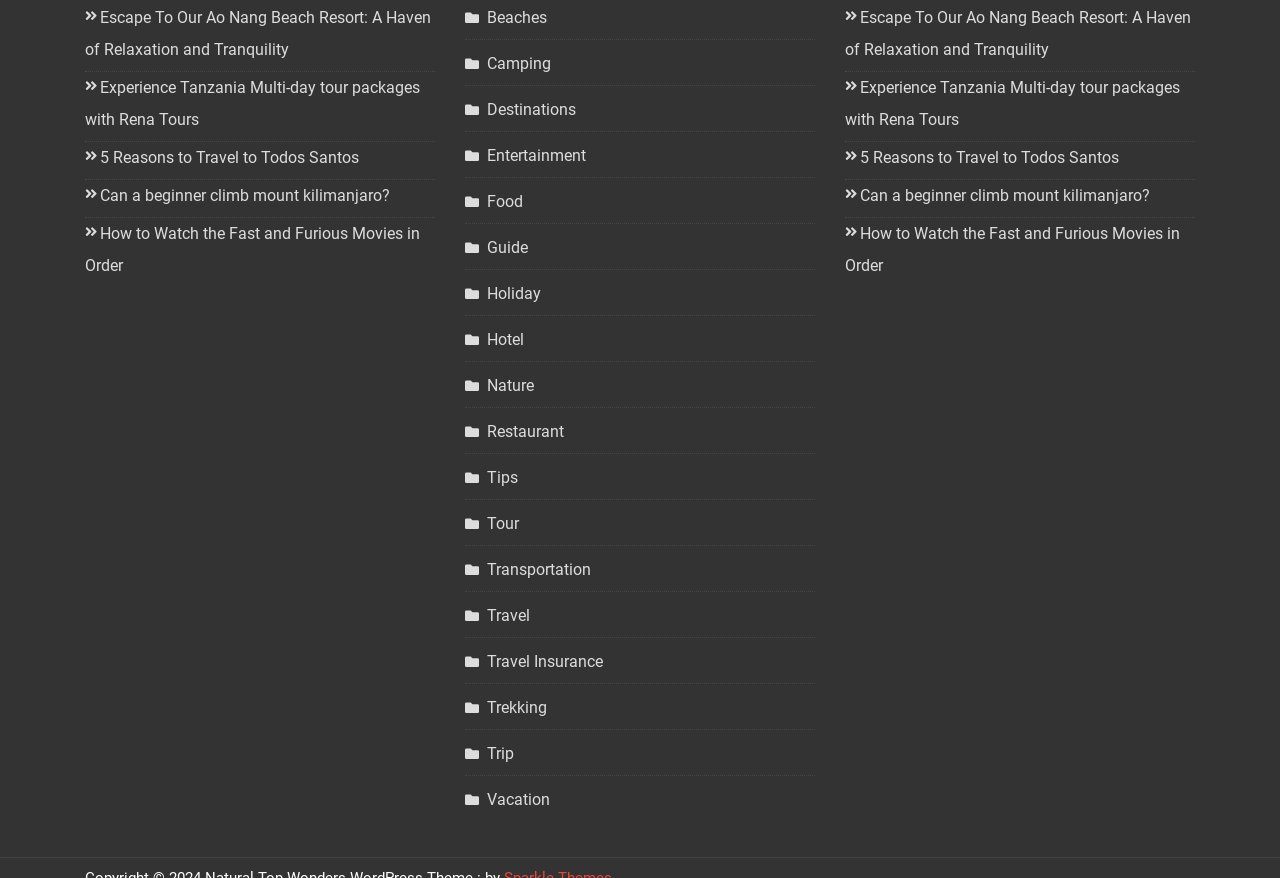Locate the bounding box coordinates of the element that should be clicked to fulfill the instruction: "Plan a trip to Todos Santos".

[0.66, 0.169, 0.874, 0.19]